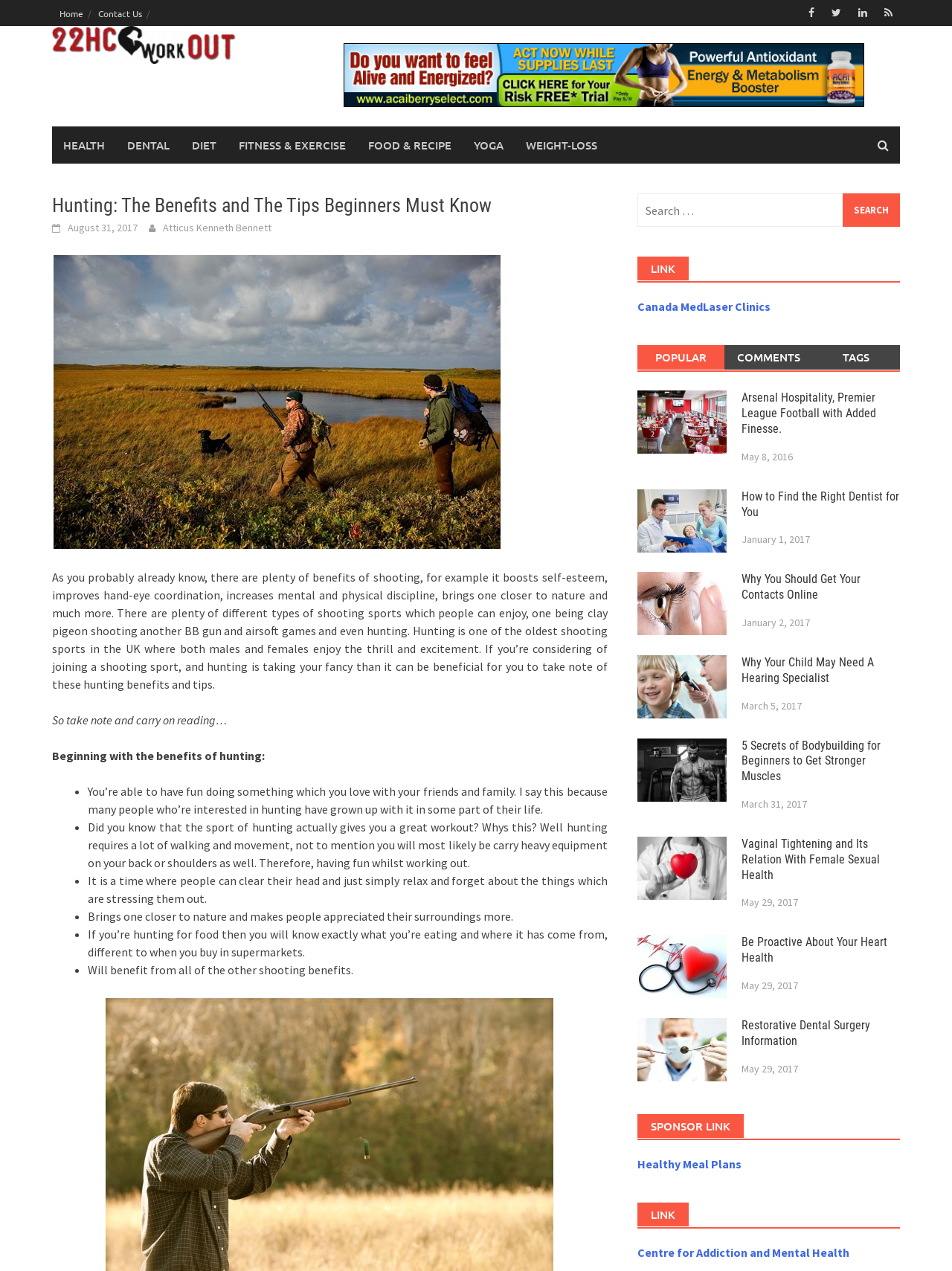Provide the bounding box coordinates for the UI element that is described as: "Diet".

[0.19, 0.099, 0.239, 0.129]